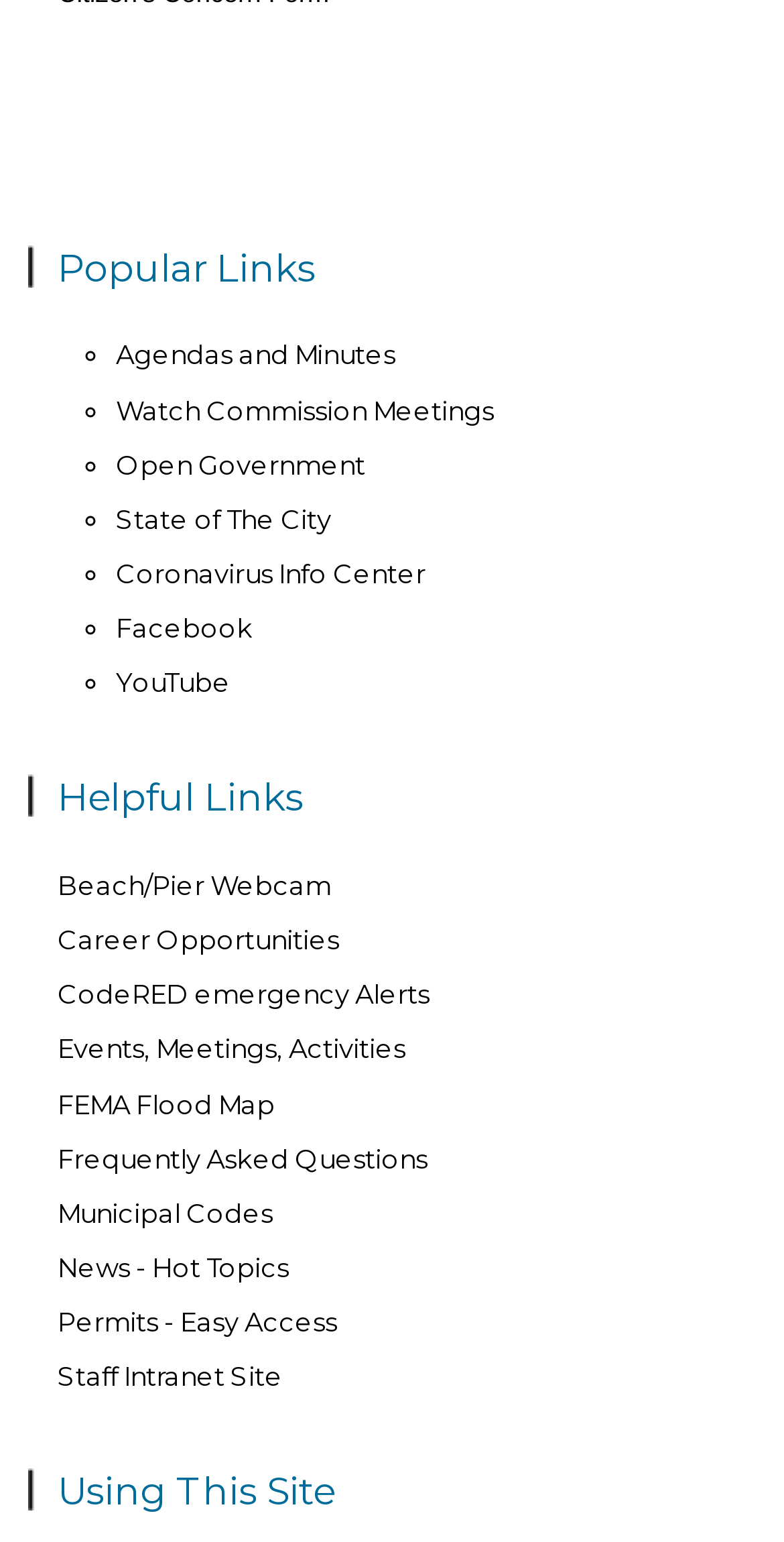Determine the bounding box coordinates (top-left x, top-left y, bottom-right x, bottom-right y) of the UI element described in the following text: Facebook

[0.148, 0.397, 0.322, 0.418]